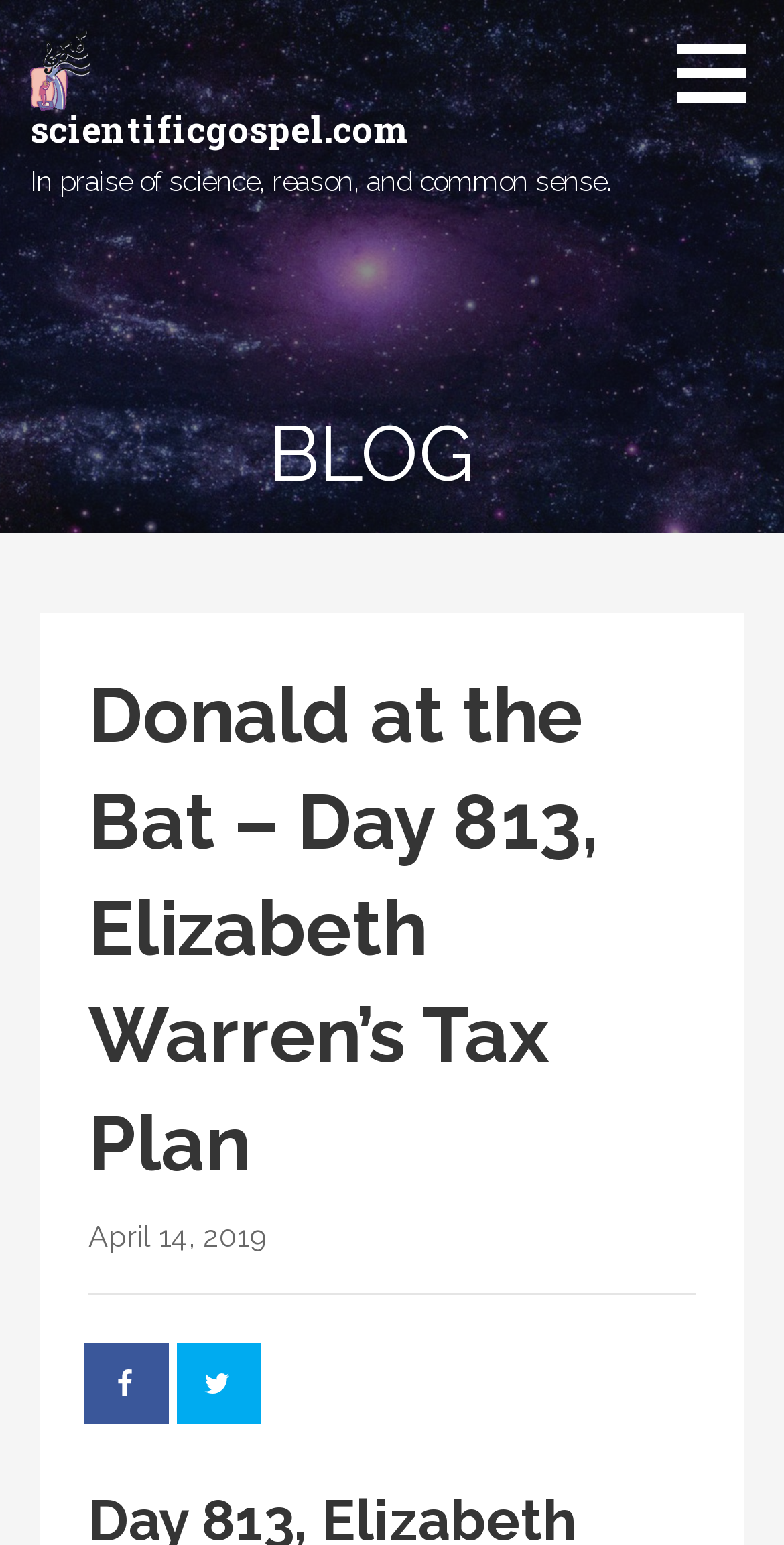Ascertain the bounding box coordinates for the UI element detailed here: "Sales activity reporting and logging". The coordinates should be provided as [left, top, right, bottom] with each value being a float between 0 and 1.

None